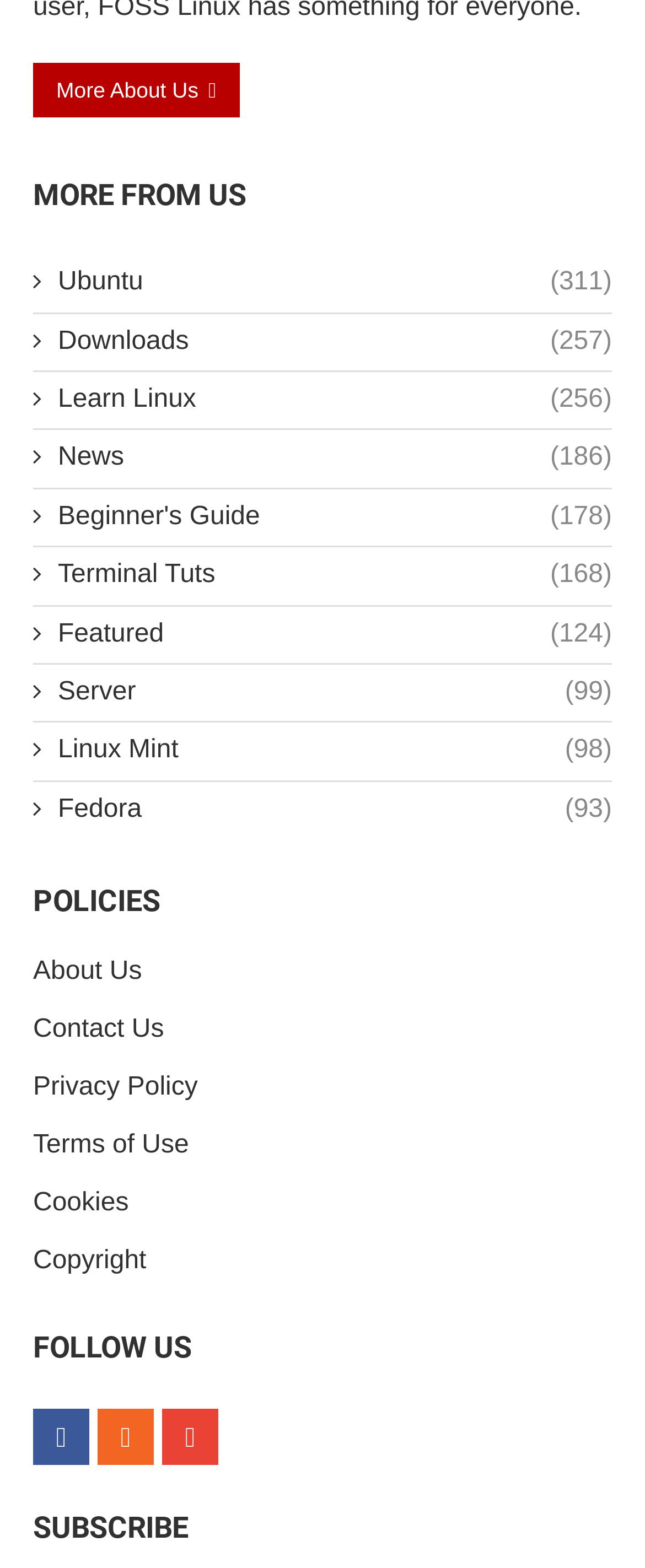Answer in one word or a short phrase: 
What is the last link in the 'MORE FROM US' category?

Linux Mint